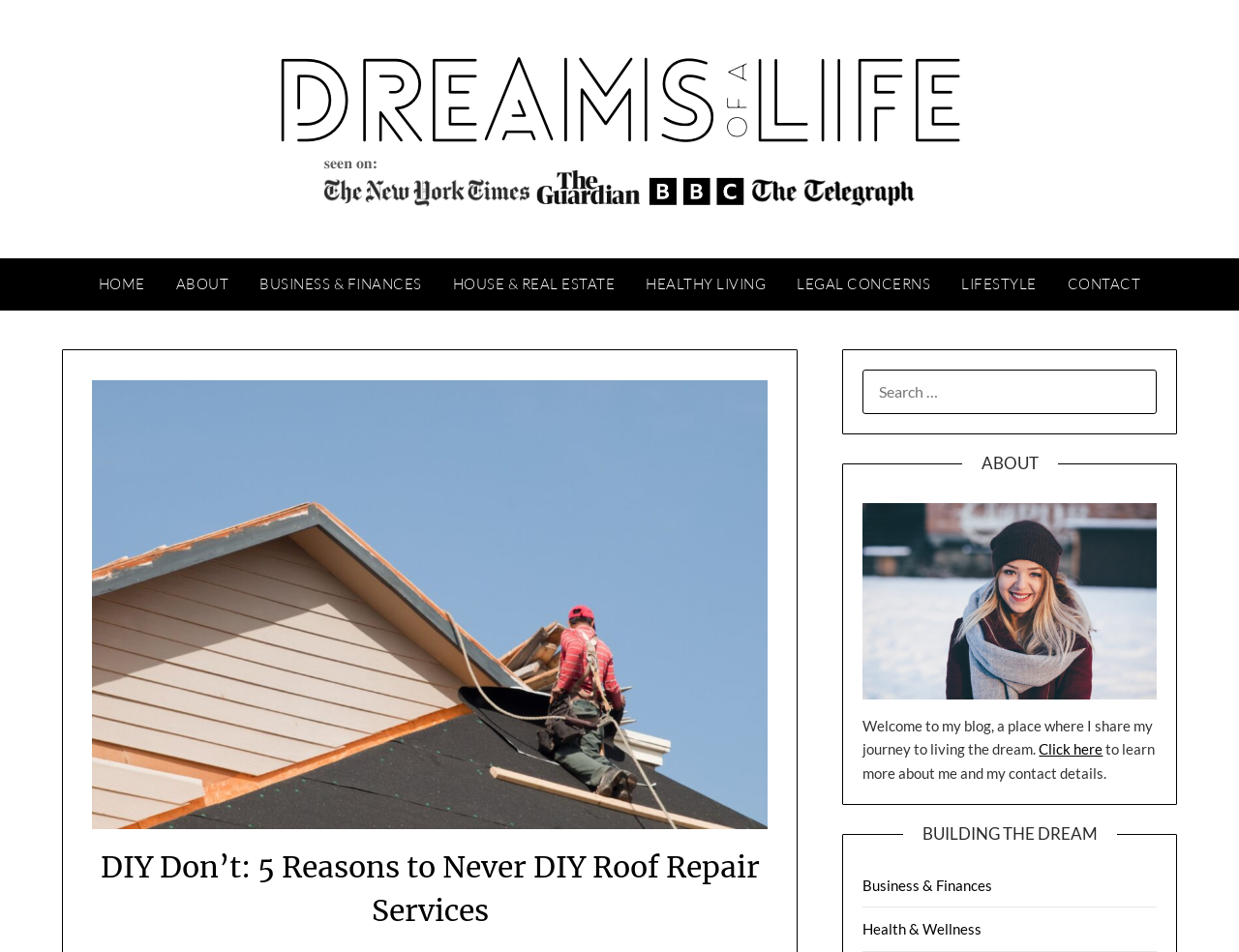Given the element description "Healthy Living", identify the bounding box of the corresponding UI element.

[0.509, 0.271, 0.631, 0.327]